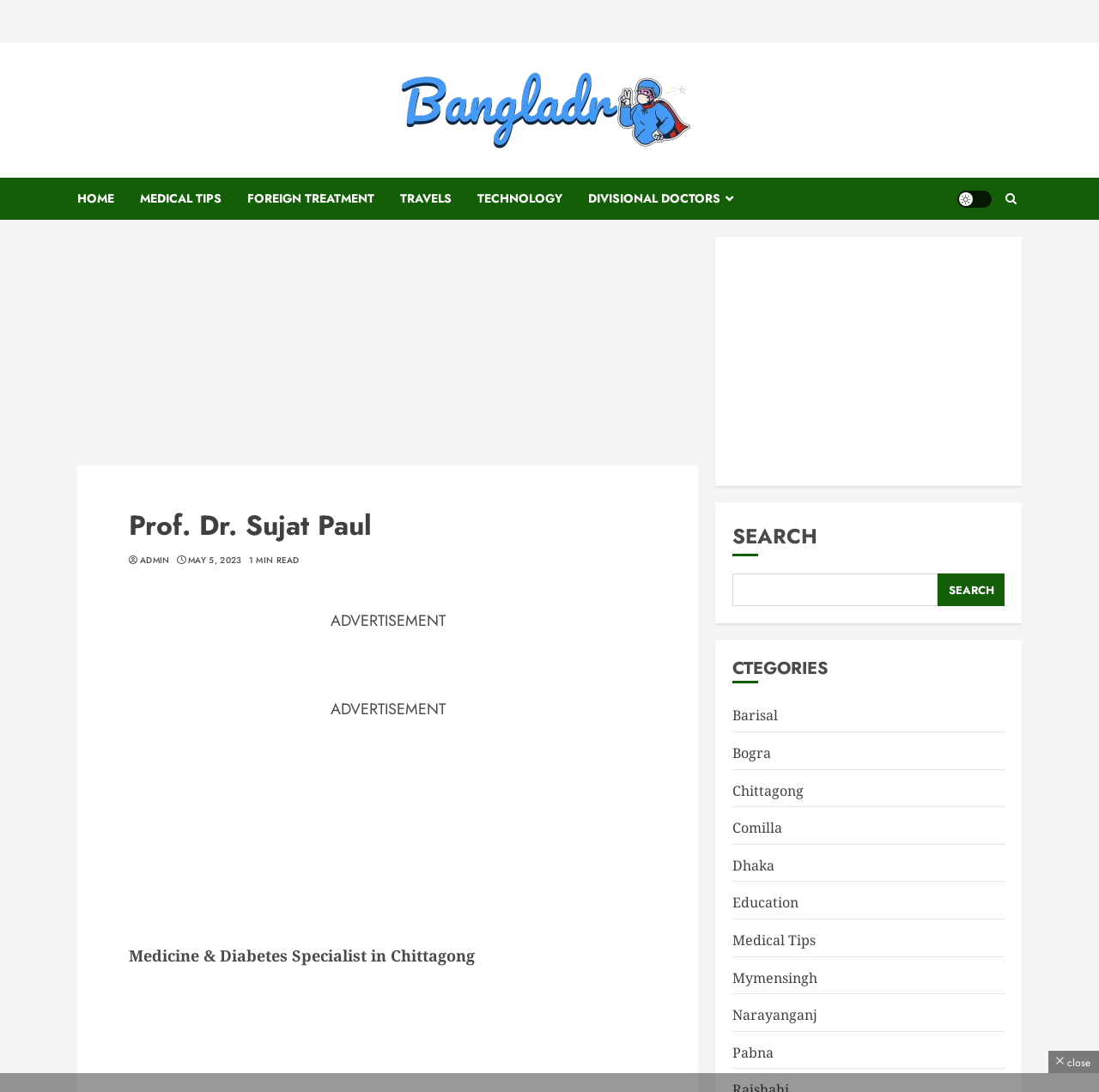What is the text of the webpage's headline?

Prof. Dr. Sujat Paul